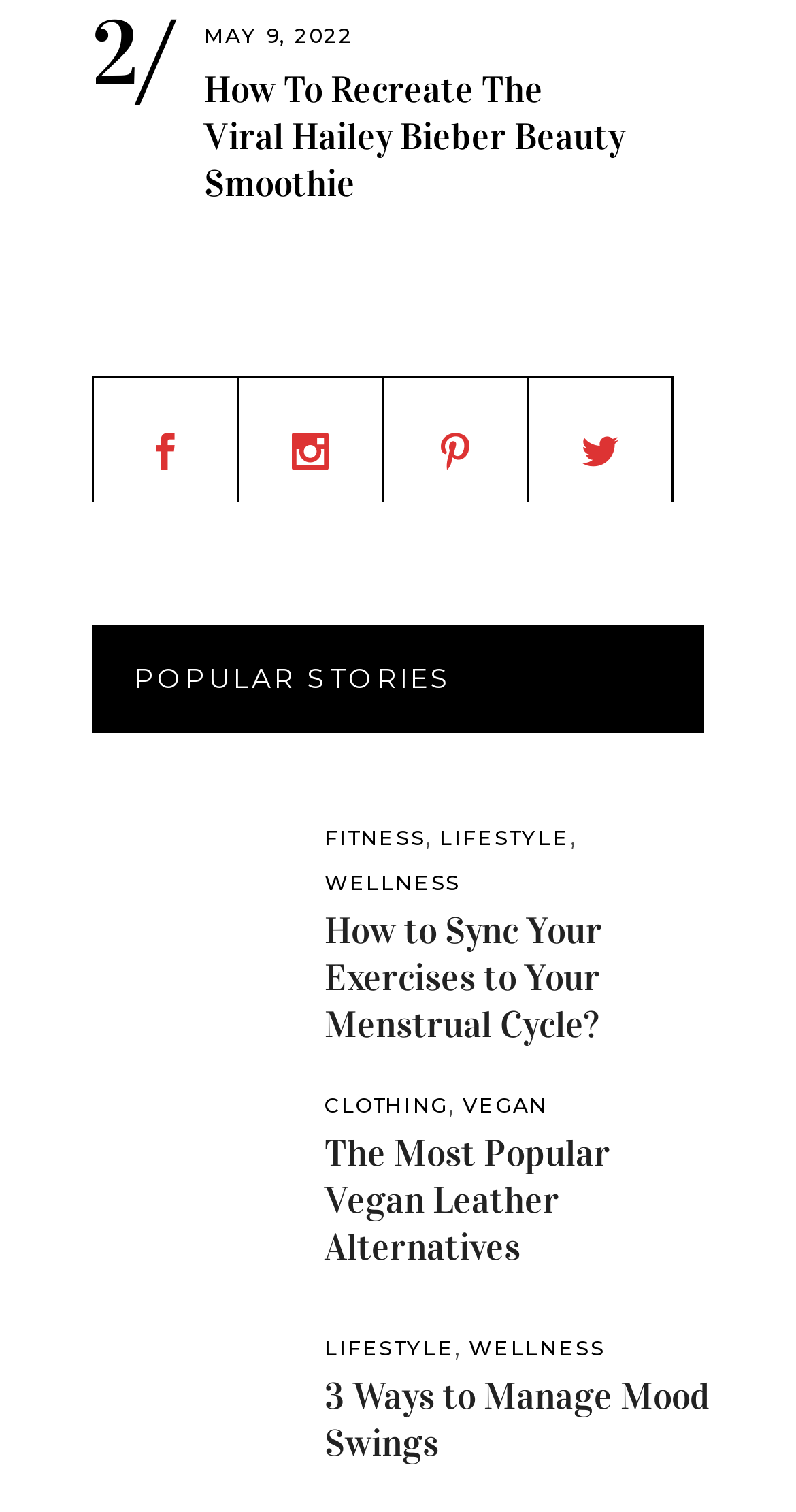Identify the bounding box for the UI element that is described as follows: "Fitness".

[0.408, 0.546, 0.534, 0.563]